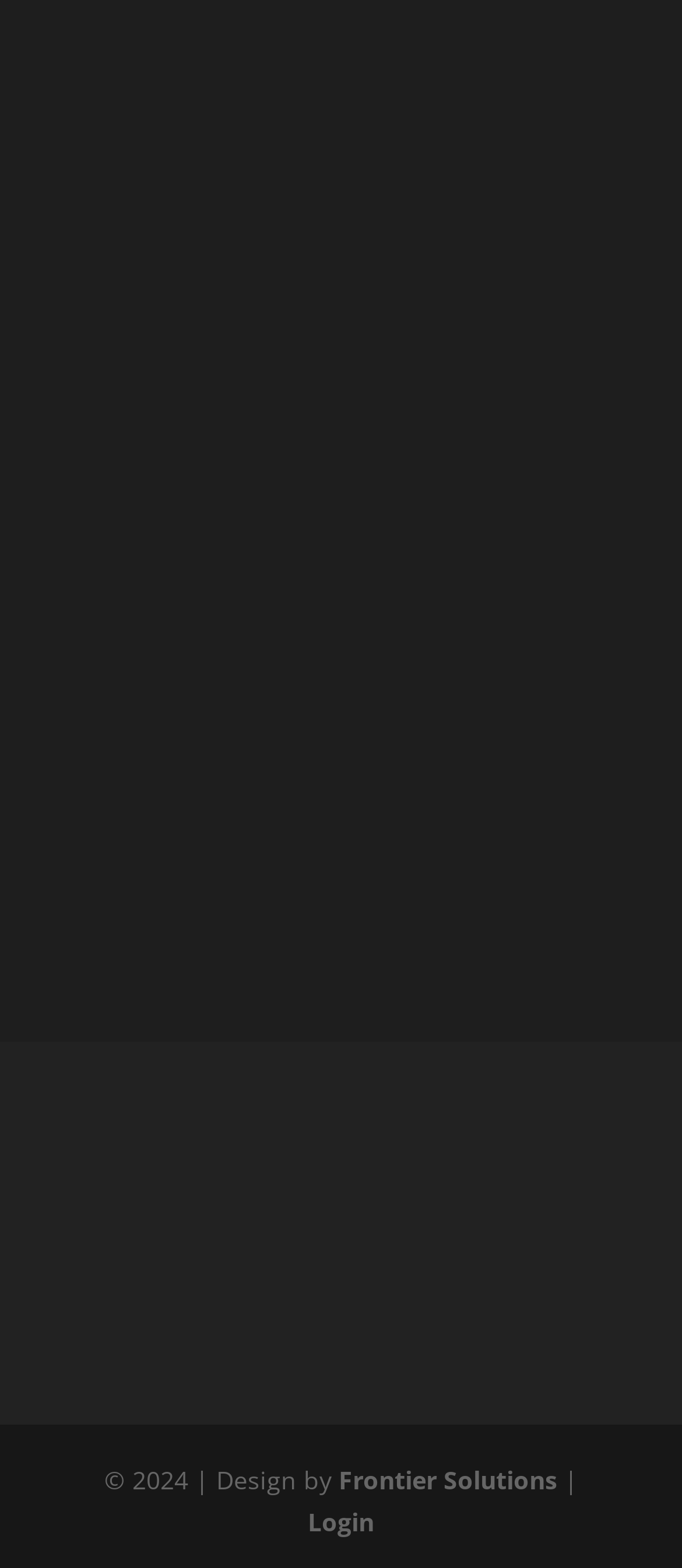Answer the following in one word or a short phrase: 
What is the phone number to call?

(281) 480-5648